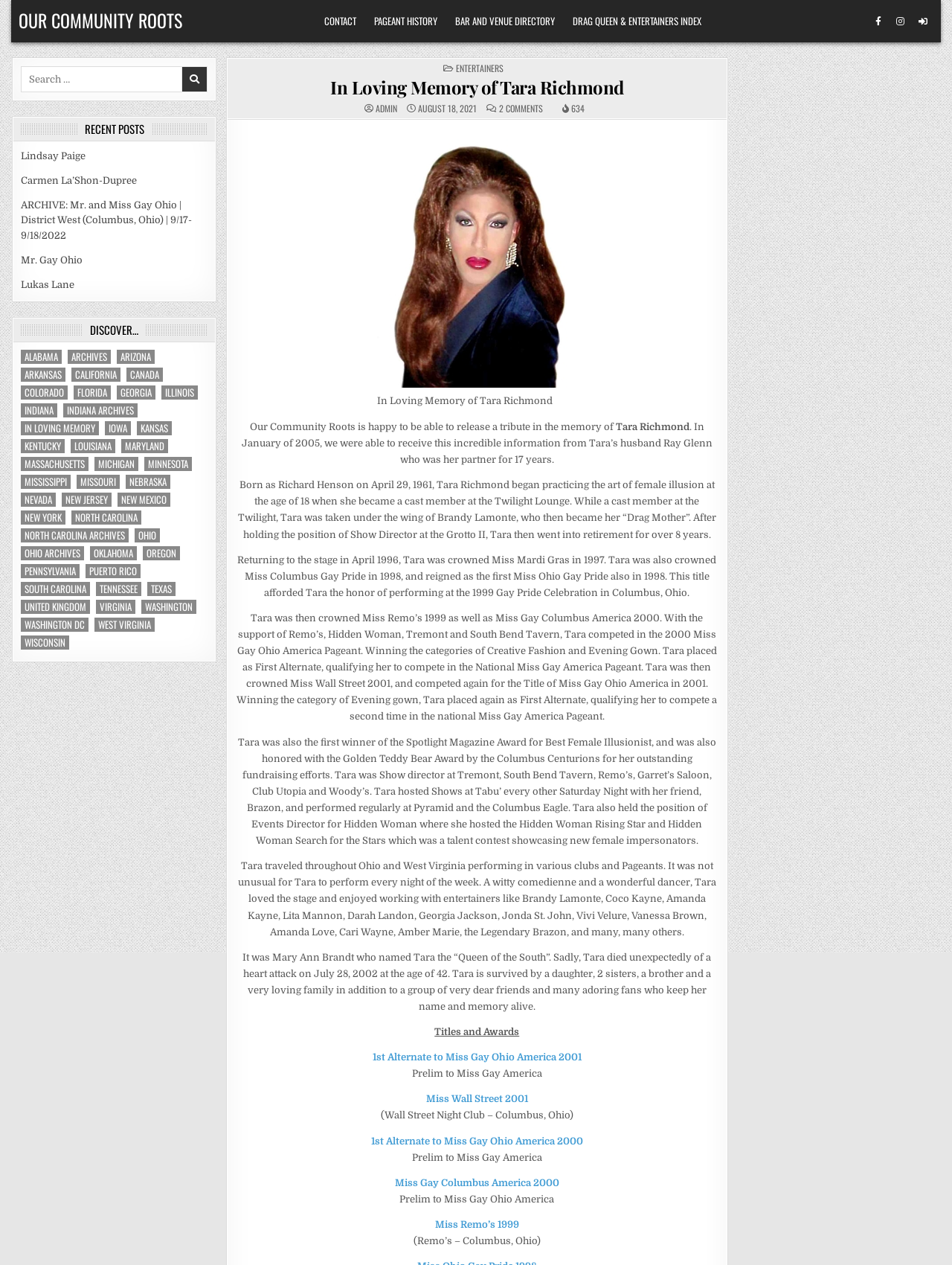Please identify the bounding box coordinates of the element I should click to complete this instruction: 'Search for something'. The coordinates should be given as four float numbers between 0 and 1, like this: [left, top, right, bottom].

[0.022, 0.052, 0.218, 0.073]